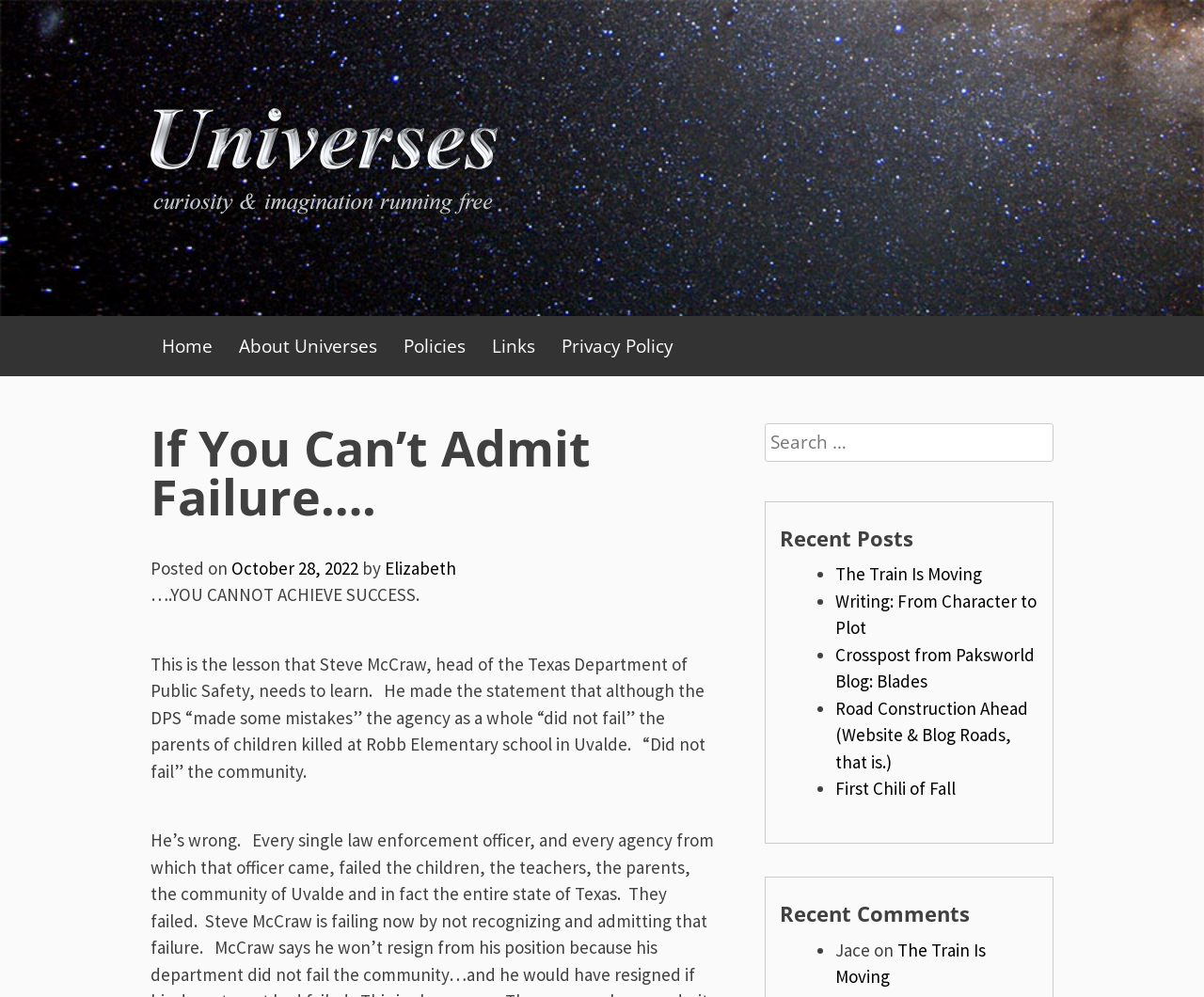Give a one-word or short-phrase answer to the following question: 
What is the name of the author of the current post?

Elizabeth